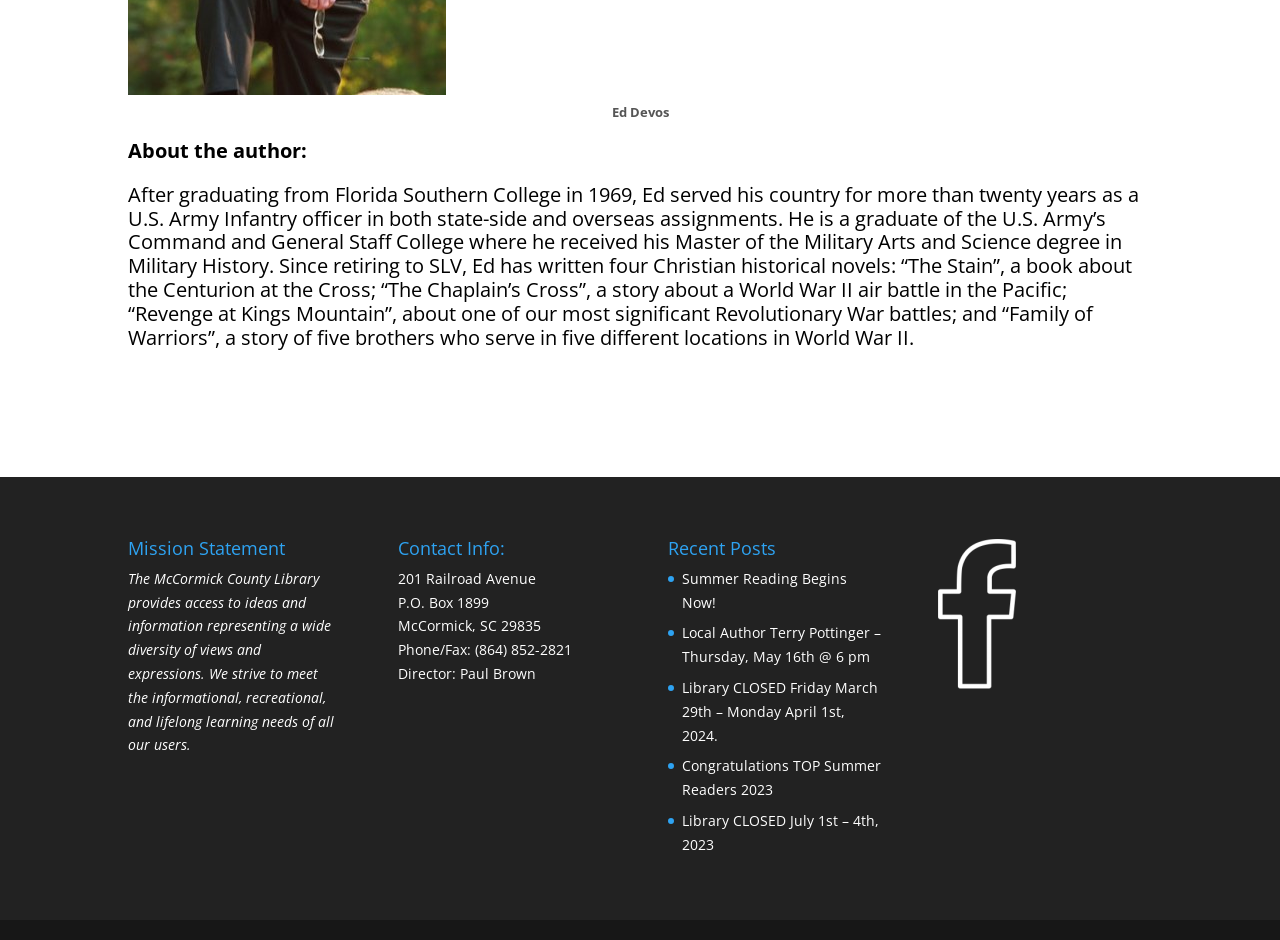What is the phone number of the McCormick County Library?
Using the image, answer in one word or phrase.

(864) 852-2821